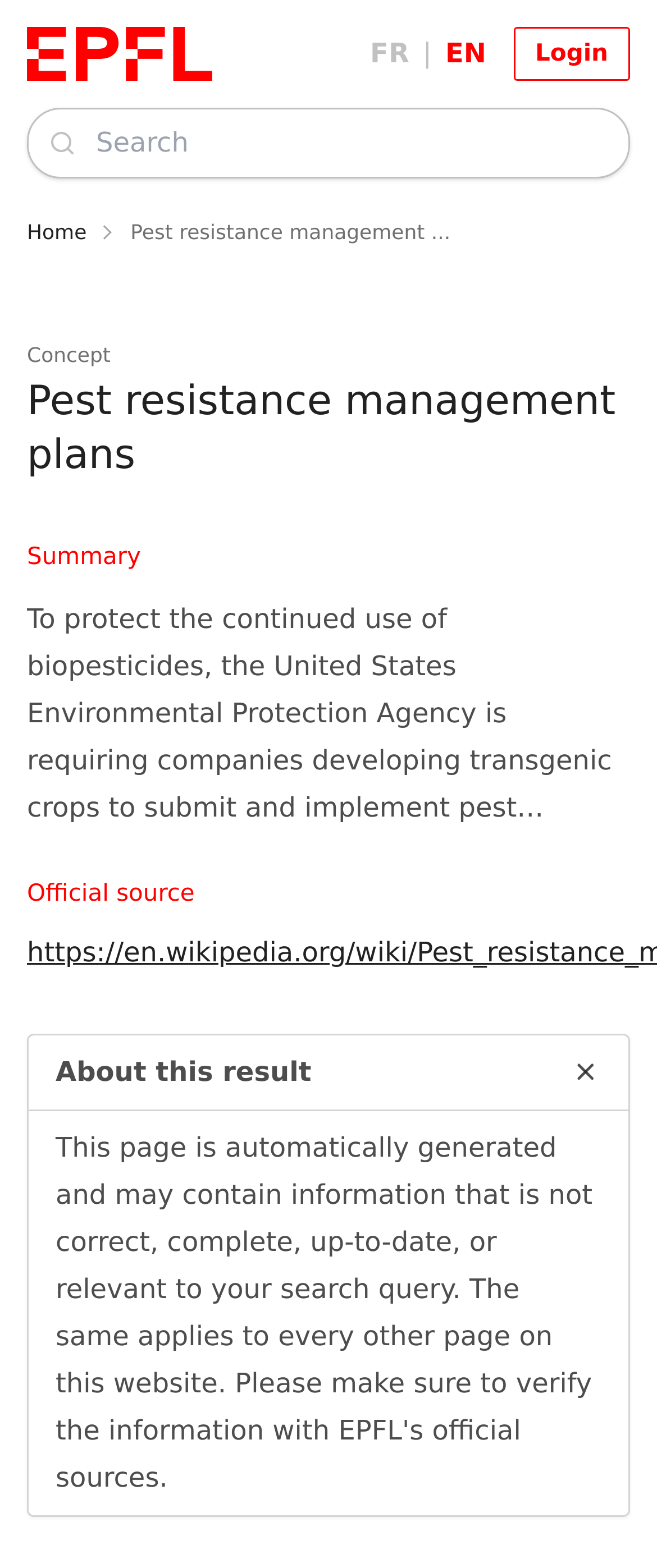Refer to the image and provide a thorough answer to this question:
Is there a search function on the webpage?

The webpage has a combobox with a label 'Search' and an autocomplete list, indicating that there is a search function available on the webpage.